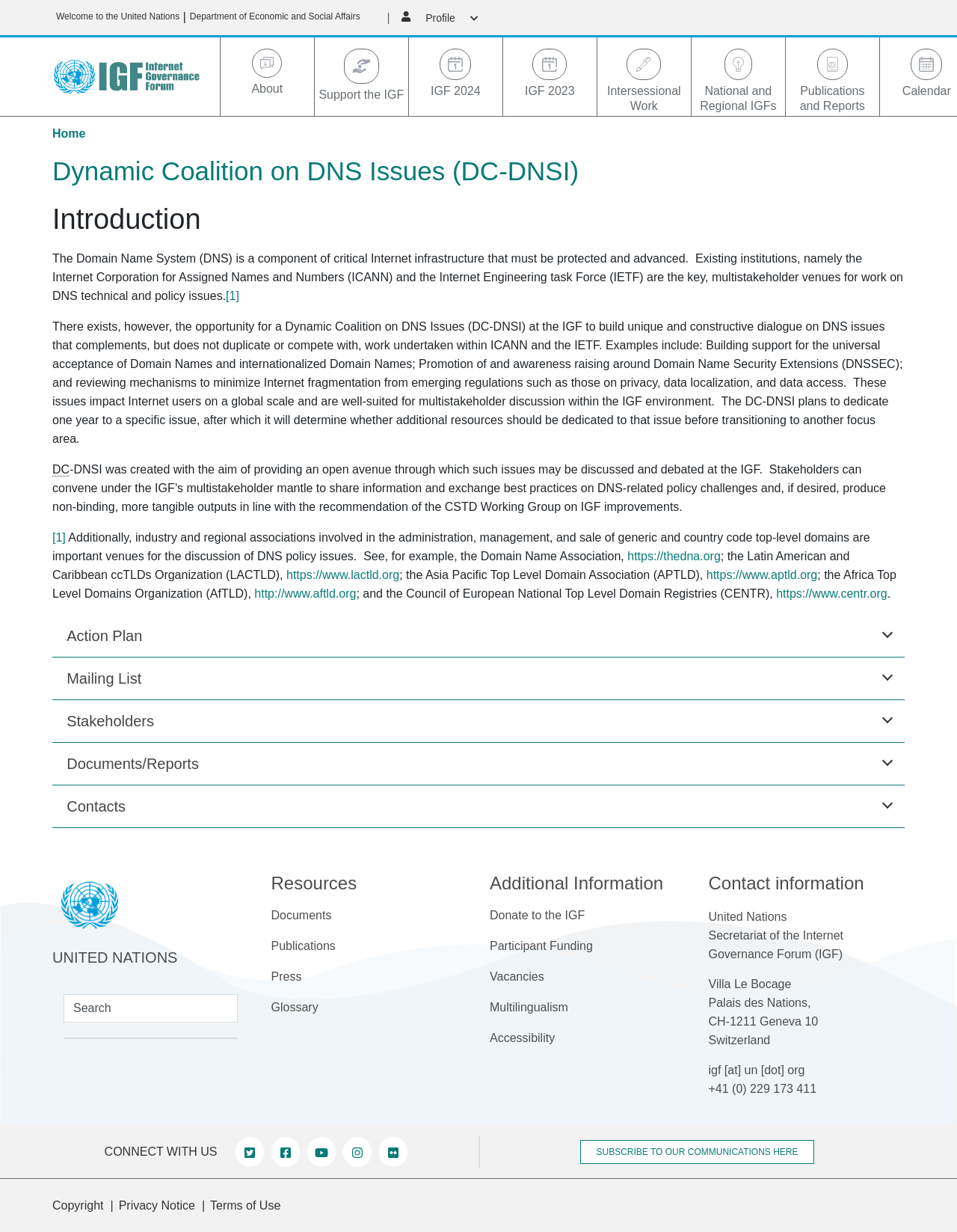What is DNS?
Could you answer the question with a detailed and thorough explanation?

The acronym 'DNS' is explained in the text as 'Domain Name System', which is a critical Internet infrastructure that must be protected and advanced.